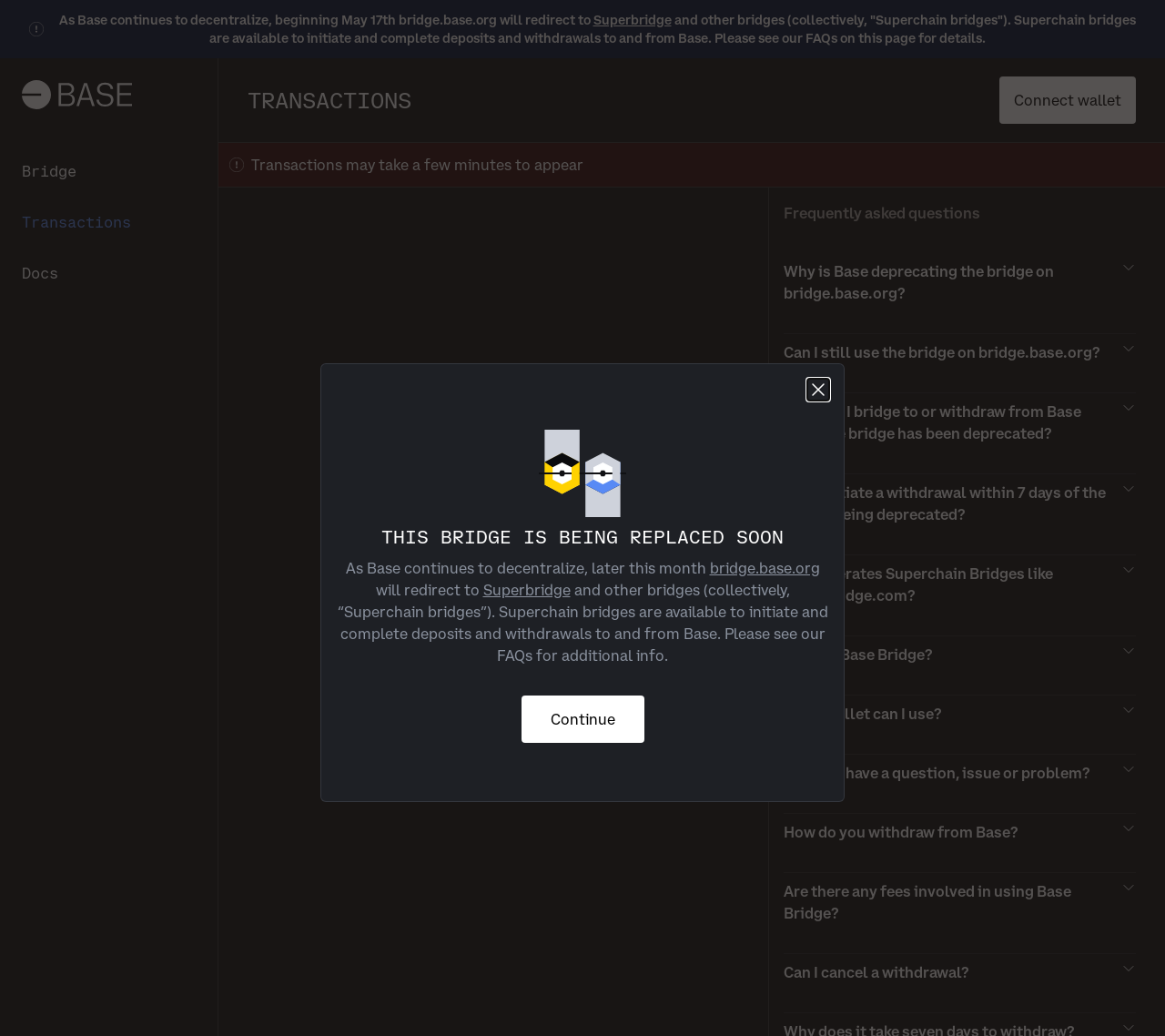Provide a brief response to the question below using one word or phrase:
Where will the bridge redirect to?

Superbridge